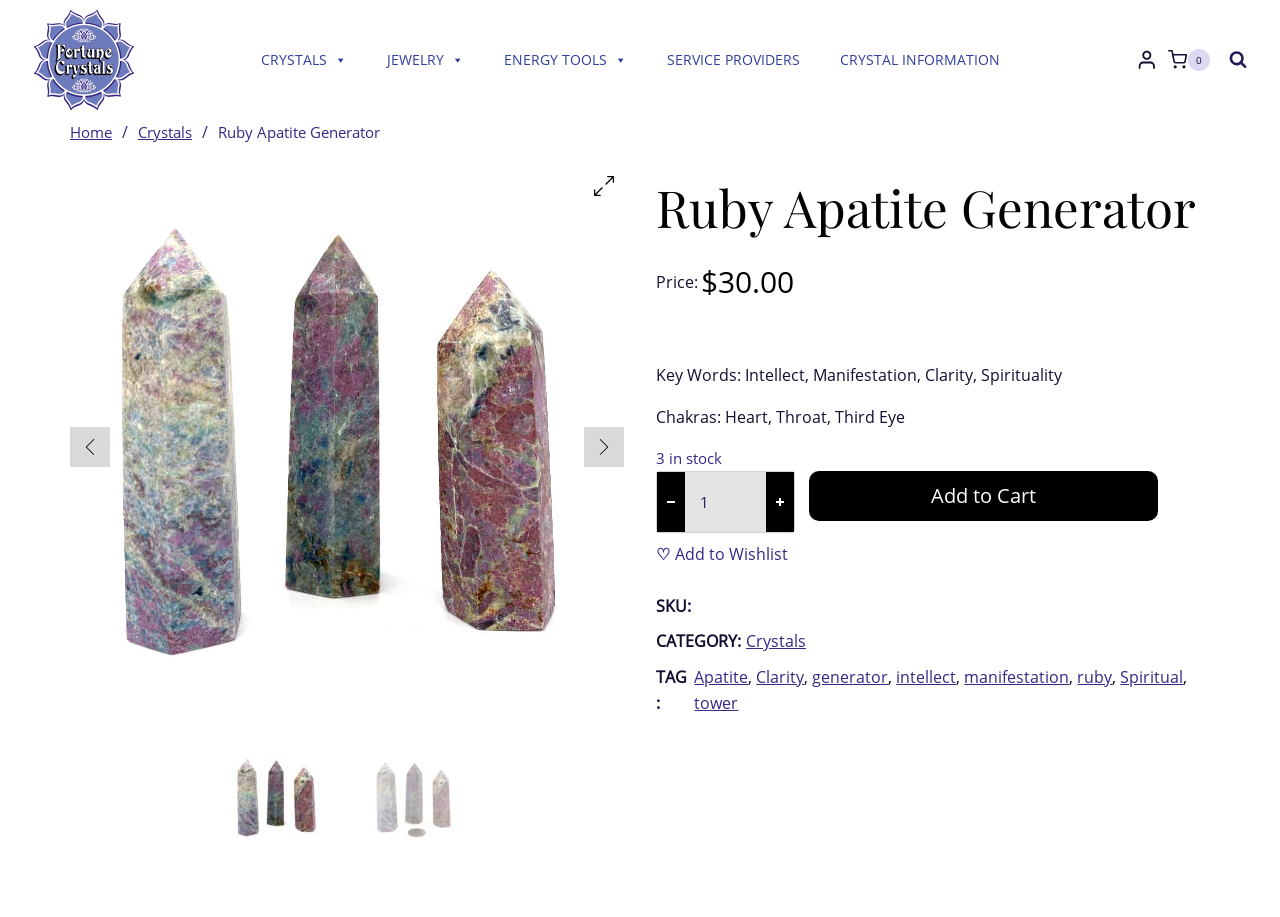Pinpoint the bounding box coordinates of the area that must be clicked to complete this instruction: "Enter product quantity".

[0.535, 0.514, 0.598, 0.58]